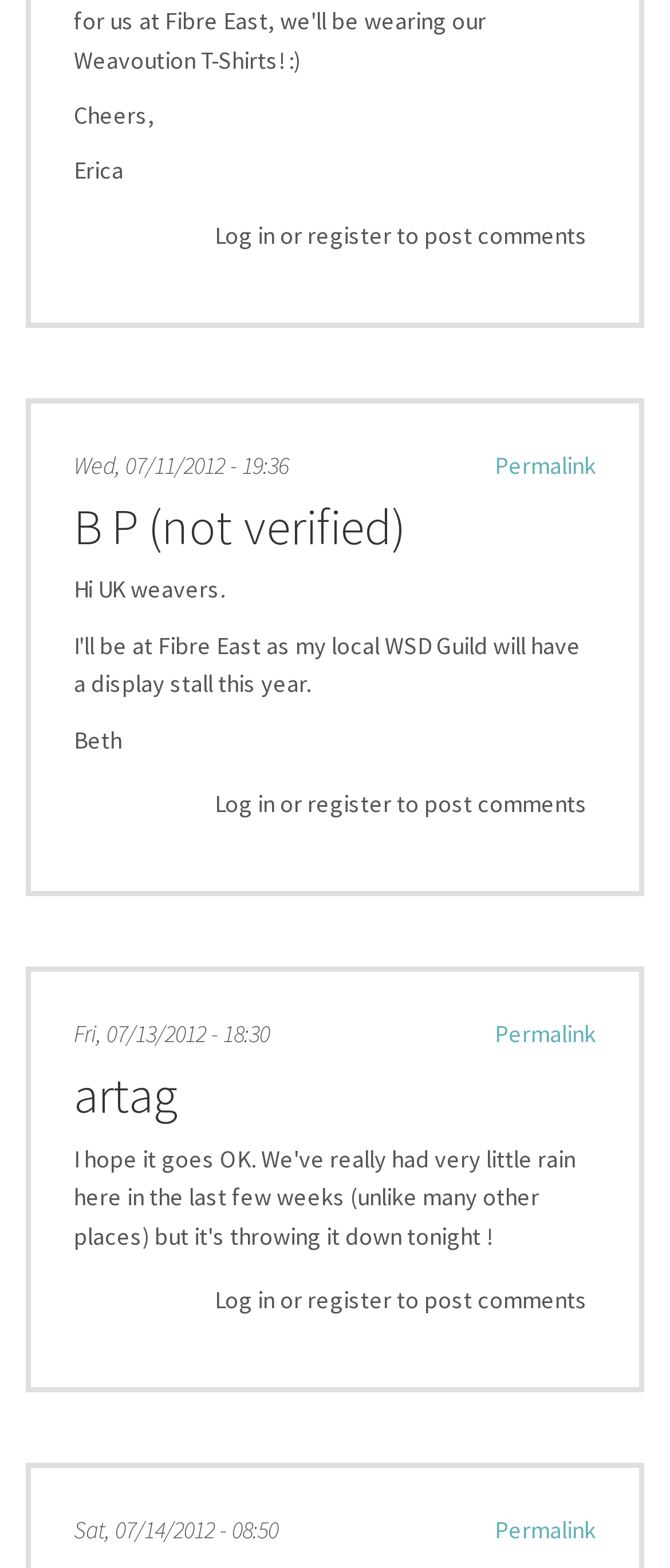Identify the bounding box coordinates of the clickable section necessary to follow the following instruction: "Register to post comments". The coordinates should be presented as four float numbers from 0 to 1, i.e., [left, top, right, bottom].

[0.459, 0.14, 0.585, 0.159]